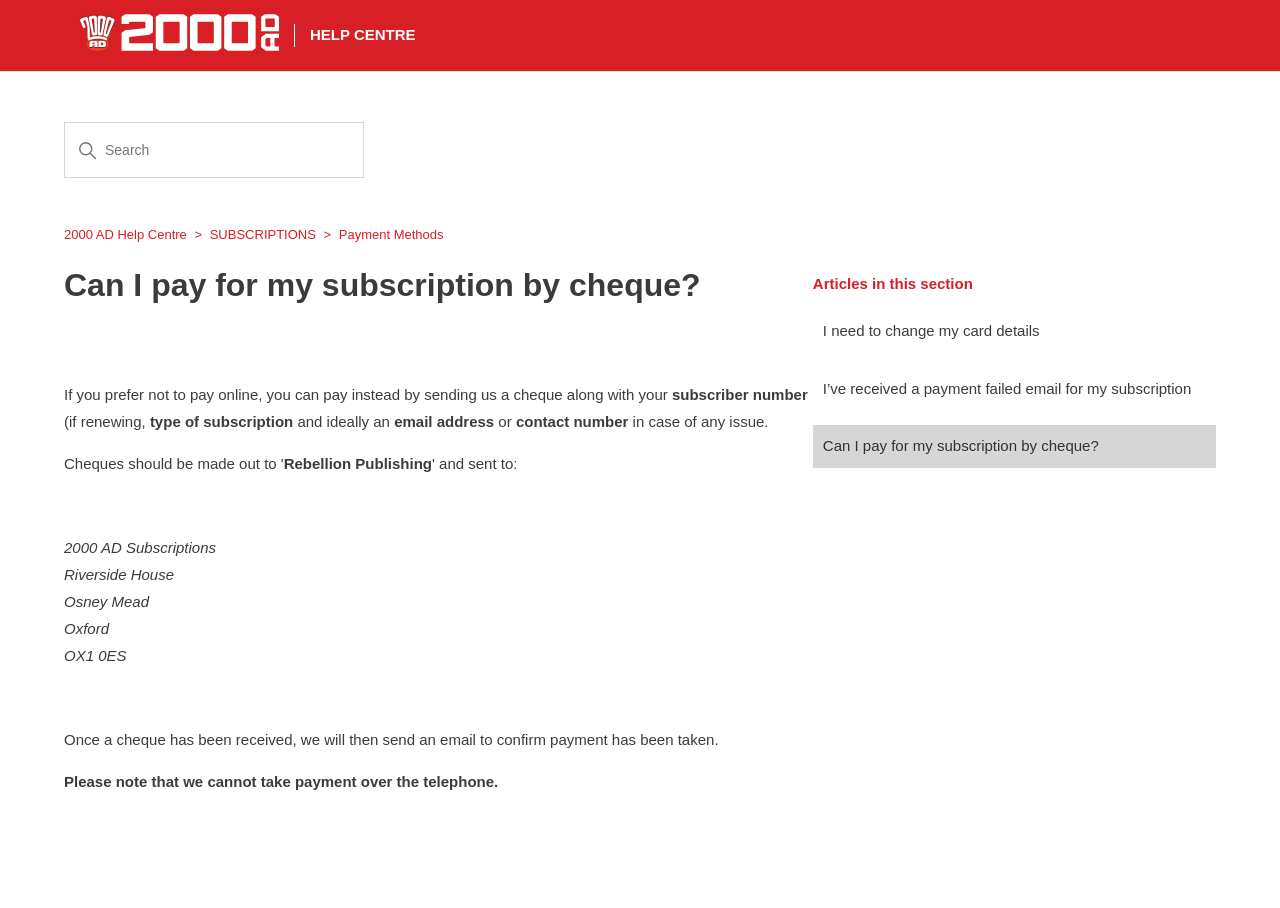Respond to the following question with a brief word or phrase:
Can payment be taken over the telephone?

No